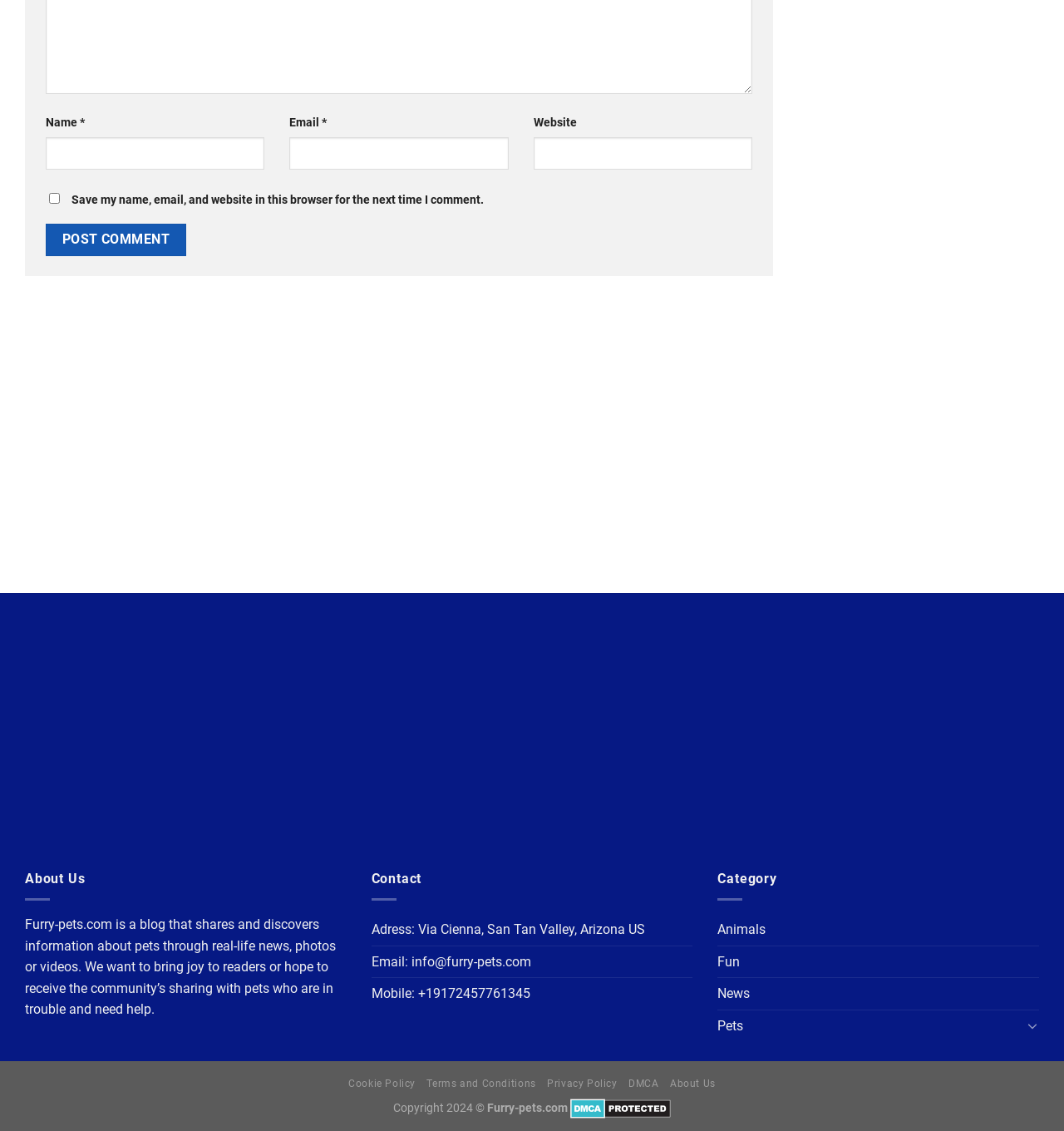What can be saved in this browser?
Using the visual information, answer the question in a single word or phrase.

Name, email, and website